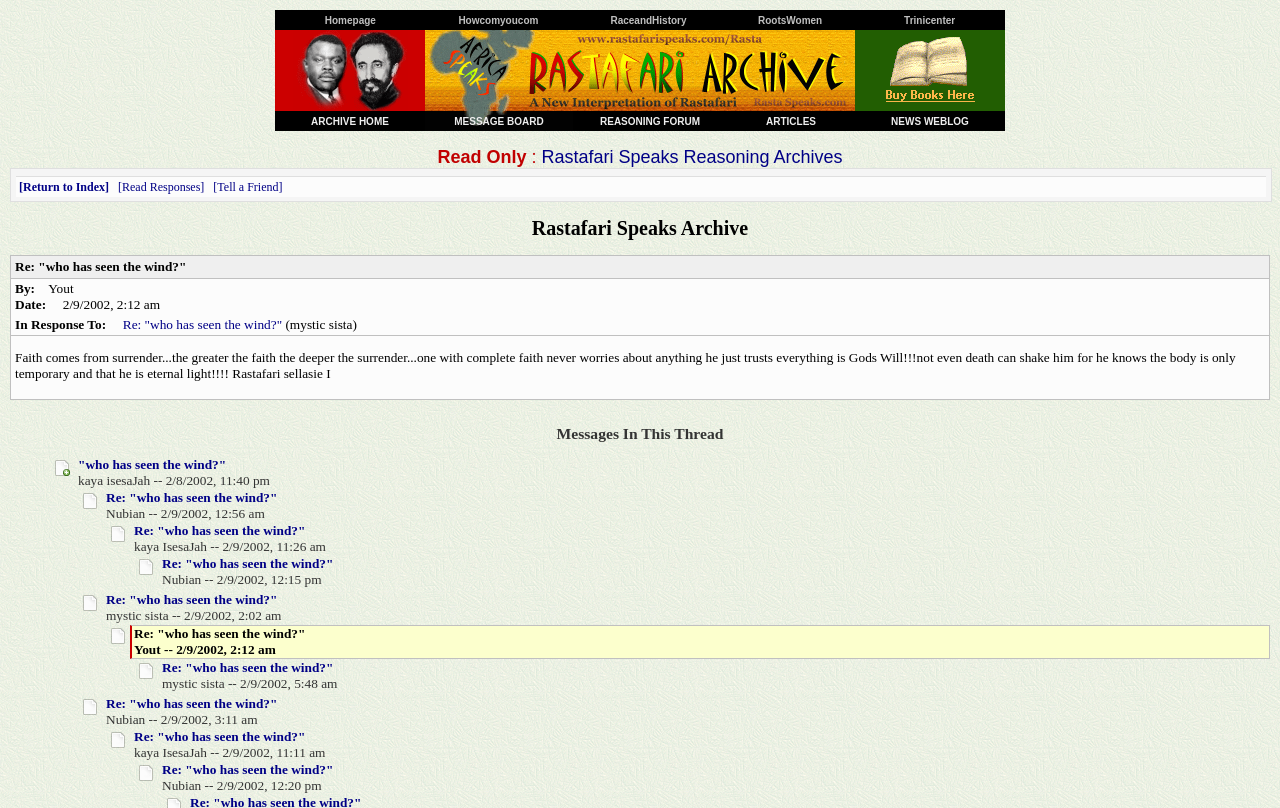Based on the image, provide a detailed and complete answer to the question: 
How many main sections are there in the webpage?

I counted the number of main sections by looking at the layout table structure, which has three main sections: the top section with links, the middle section with a heading and text, and the bottom section with a list of messages.